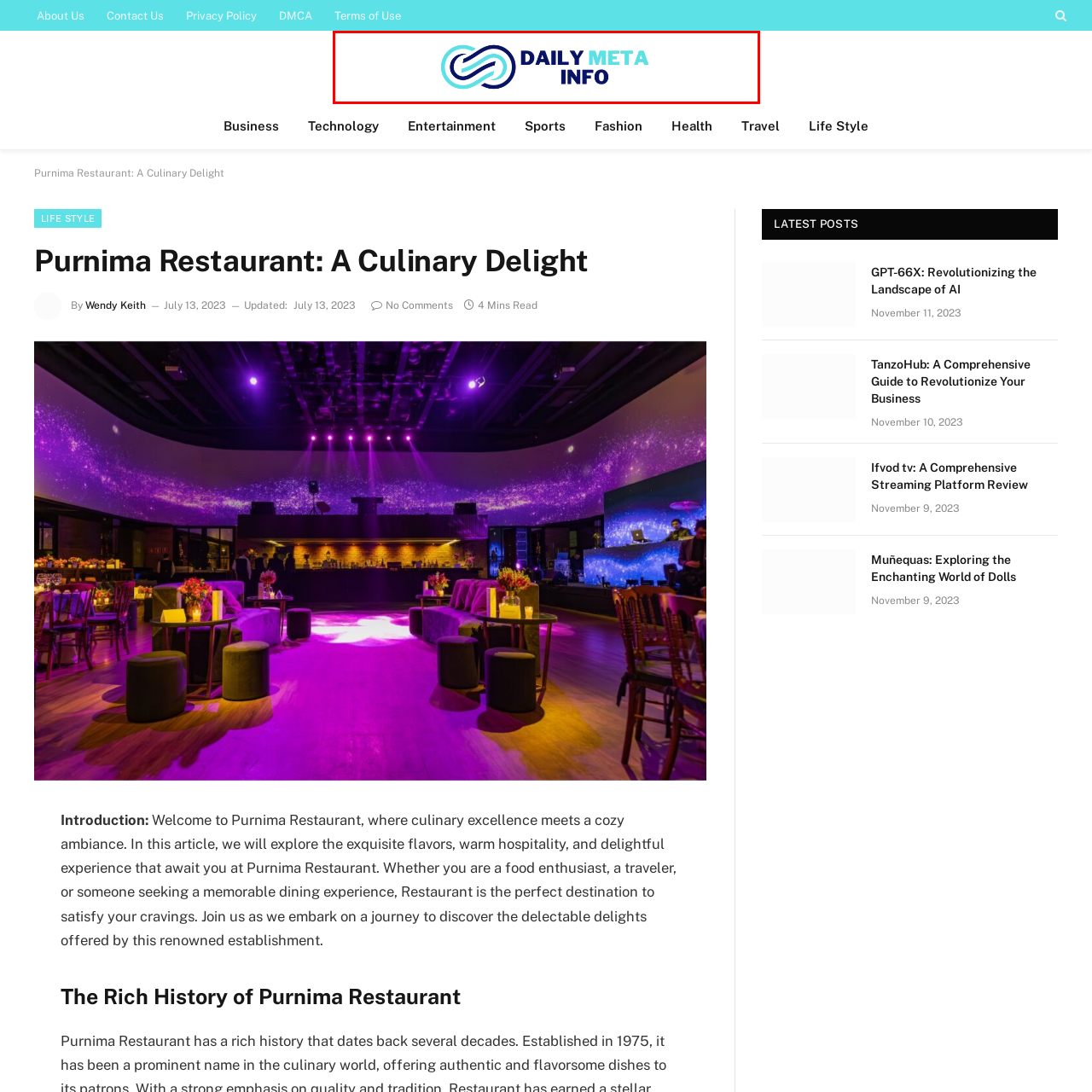Focus on the portion of the image highlighted in red and deliver a detailed explanation for the following question: What is the aesthetic of the logo?

The caption describes the design of the logo as showcasing a modern and vibrant aesthetic, which suggests that the logo has a contemporary and lively visual appeal.